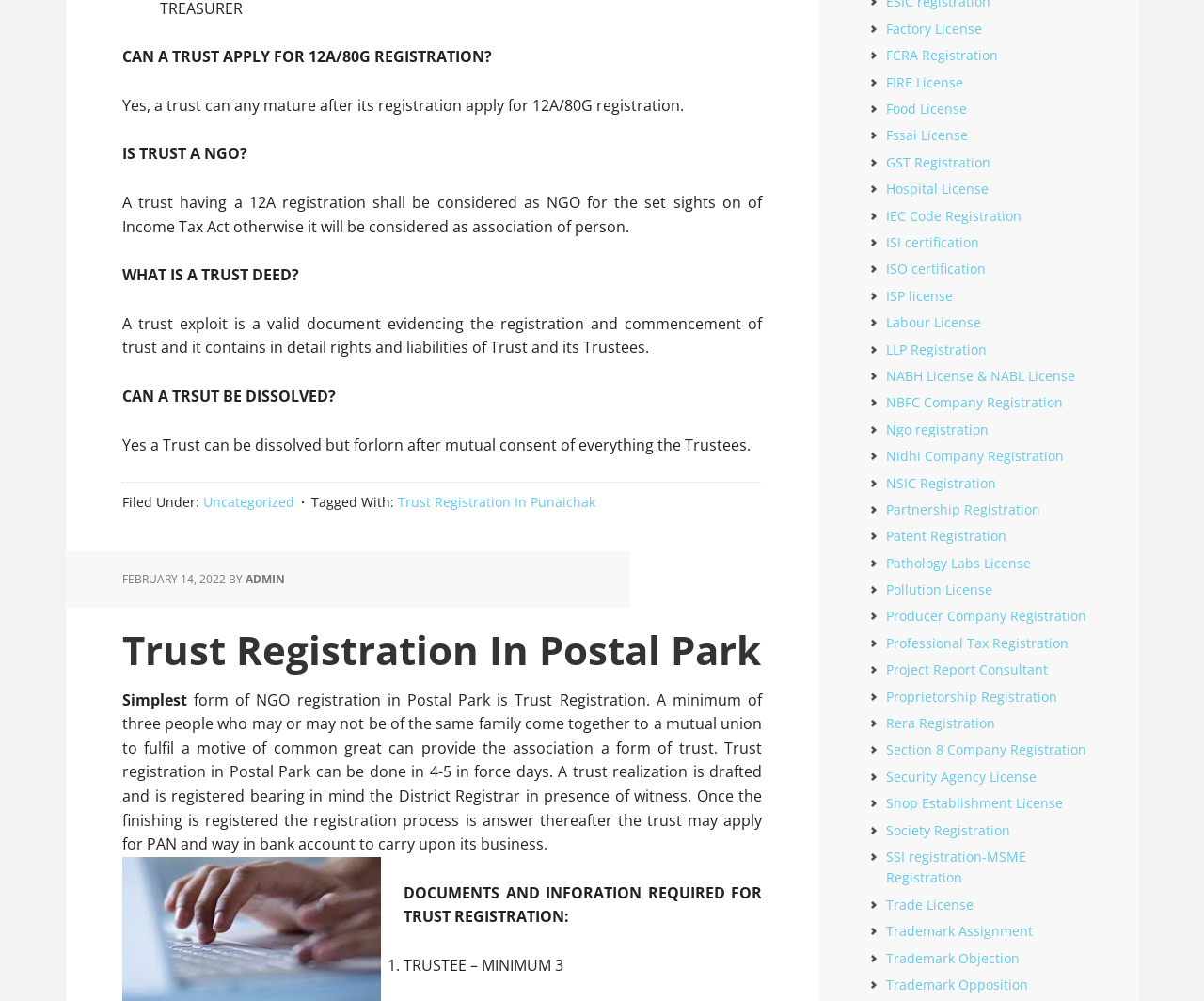Please provide a comprehensive answer to the question below using the information from the image: How many days does it take to register a trust in Postal Park?

According to the webpage, trust registration in Postal Park can be done in 4-5 days.